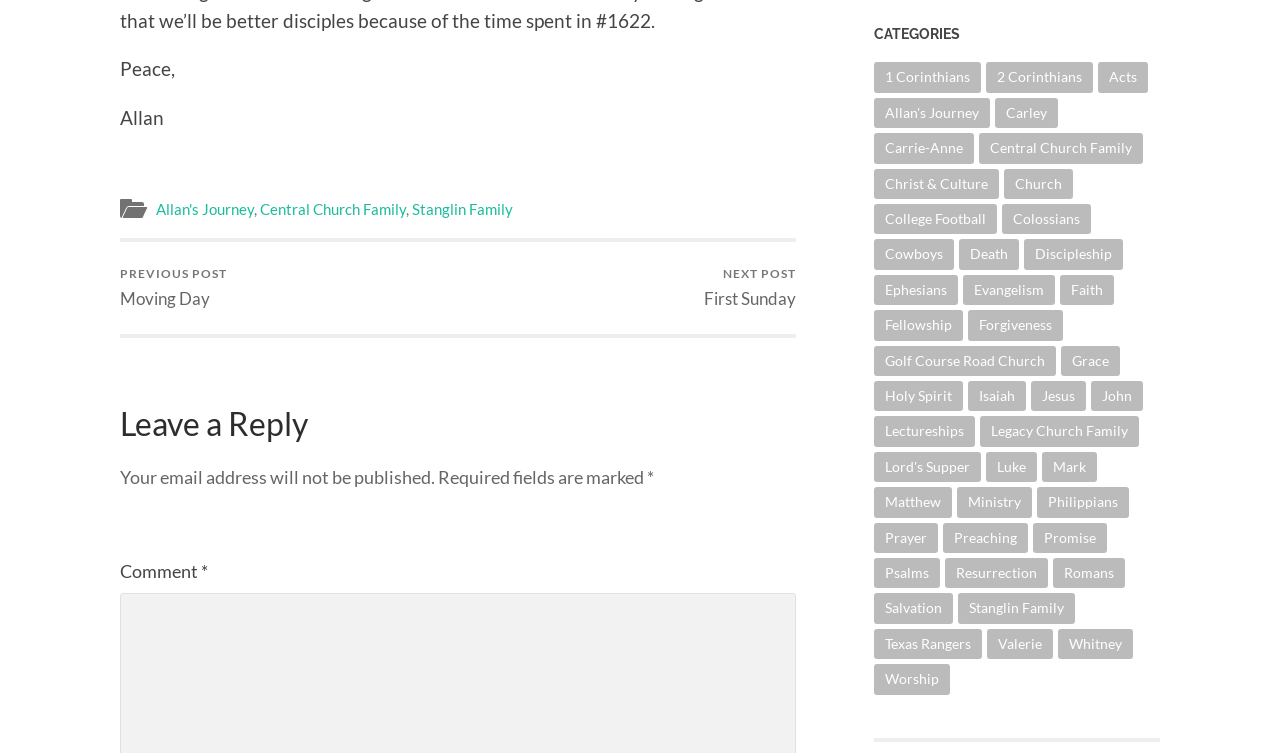Please respond in a single word or phrase: 
What is the title of the previous post?

Moving Day